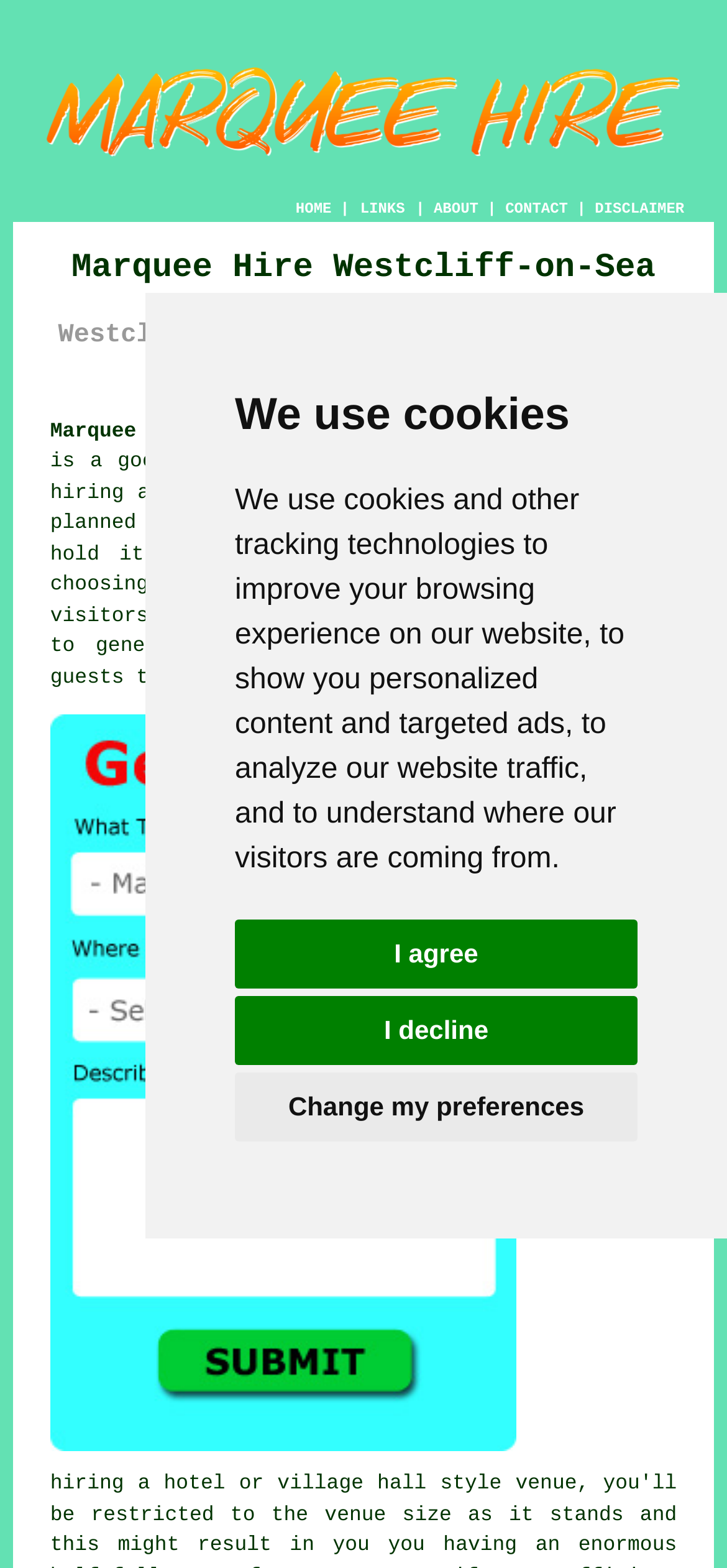What type of event is this website likely to be used for?
Kindly give a detailed and elaborate answer to the question.

The website mentions 'party tent' and 'party atmosphere', which suggests that the website is likely to be used for planning and organizing parties or similar events.